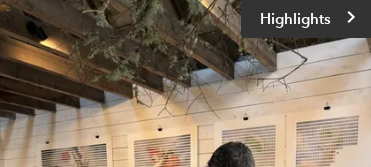What is the purpose of the 'Highlights' button?
Respond to the question with a well-detailed and thorough answer.

In the top right corner of the image, I see a button labeled 'Highlights'. Based on its placement and context, I infer that this button is an interactive feature related to the exhibit. Its purpose is likely to invite viewers to explore curated content or significant aspects of the project, allowing them to delve deeper into the artistic showcase.